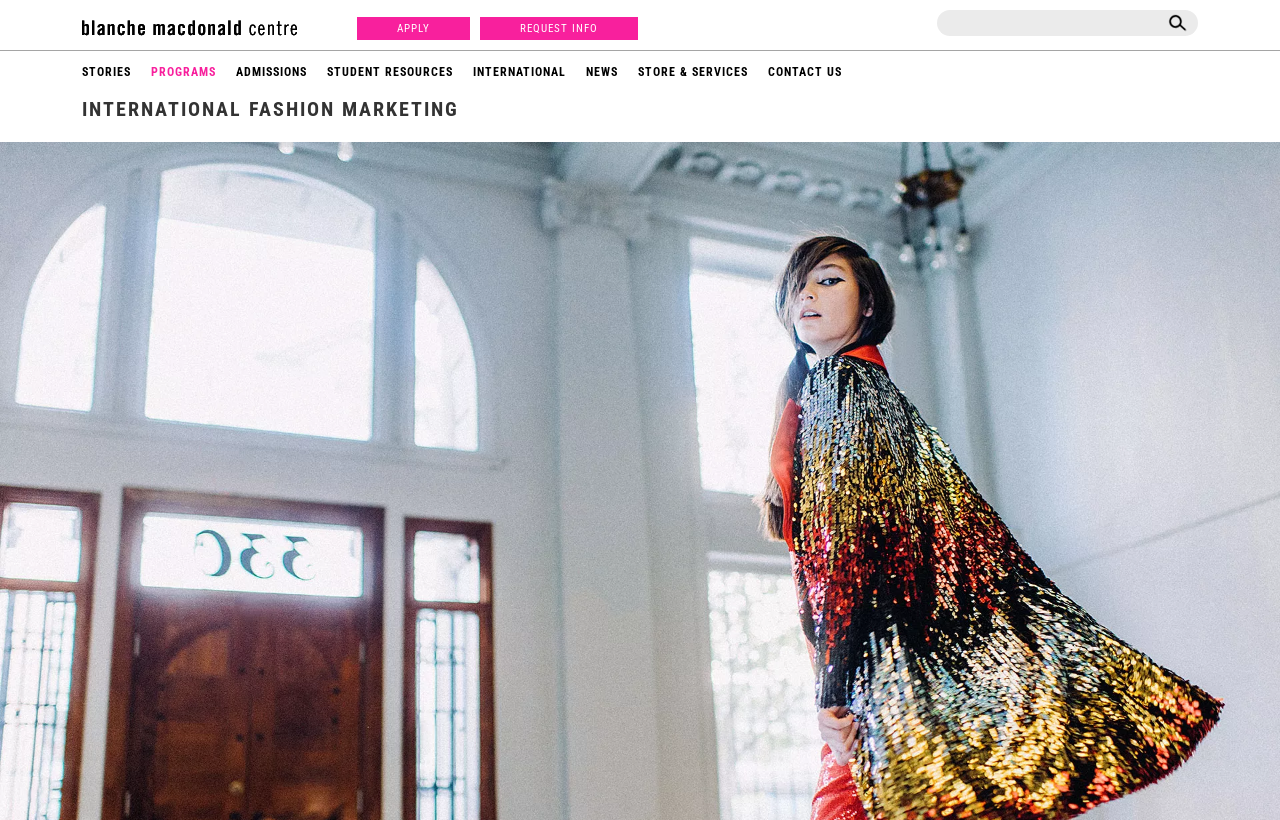By analyzing the image, answer the following question with a detailed response: What is the theme of the webpage?

The webpage has a heading 'INTERNATIONAL FASHION MARKETING' and several links related to fashion marketing, such as 'PROGRAMS' and 'STORE & SERVICES'. This suggests that the theme of the webpage is fashion marketing.